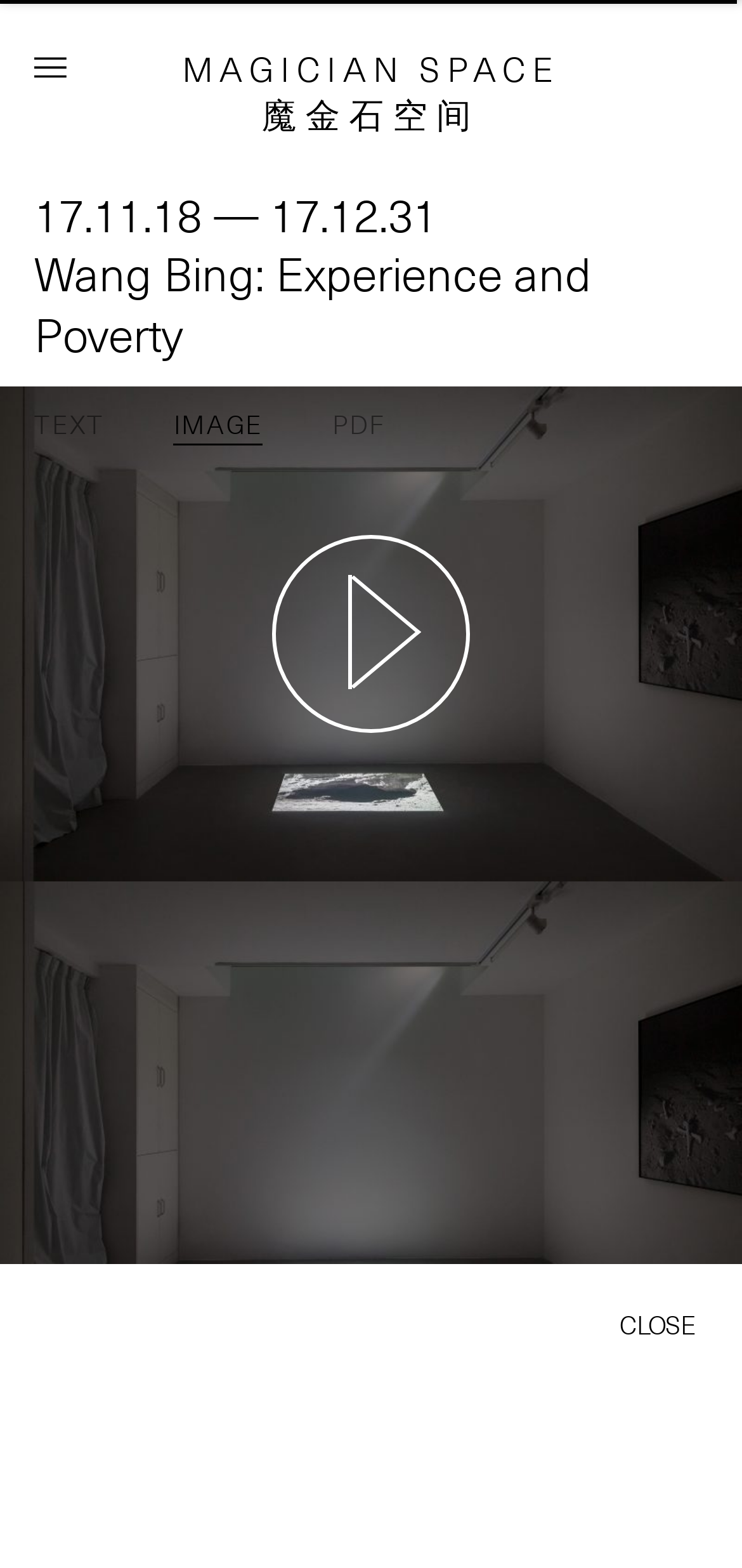Reply to the question with a single word or phrase:
What is the format of the video 'Traces'?

35 mm film transferred to digital